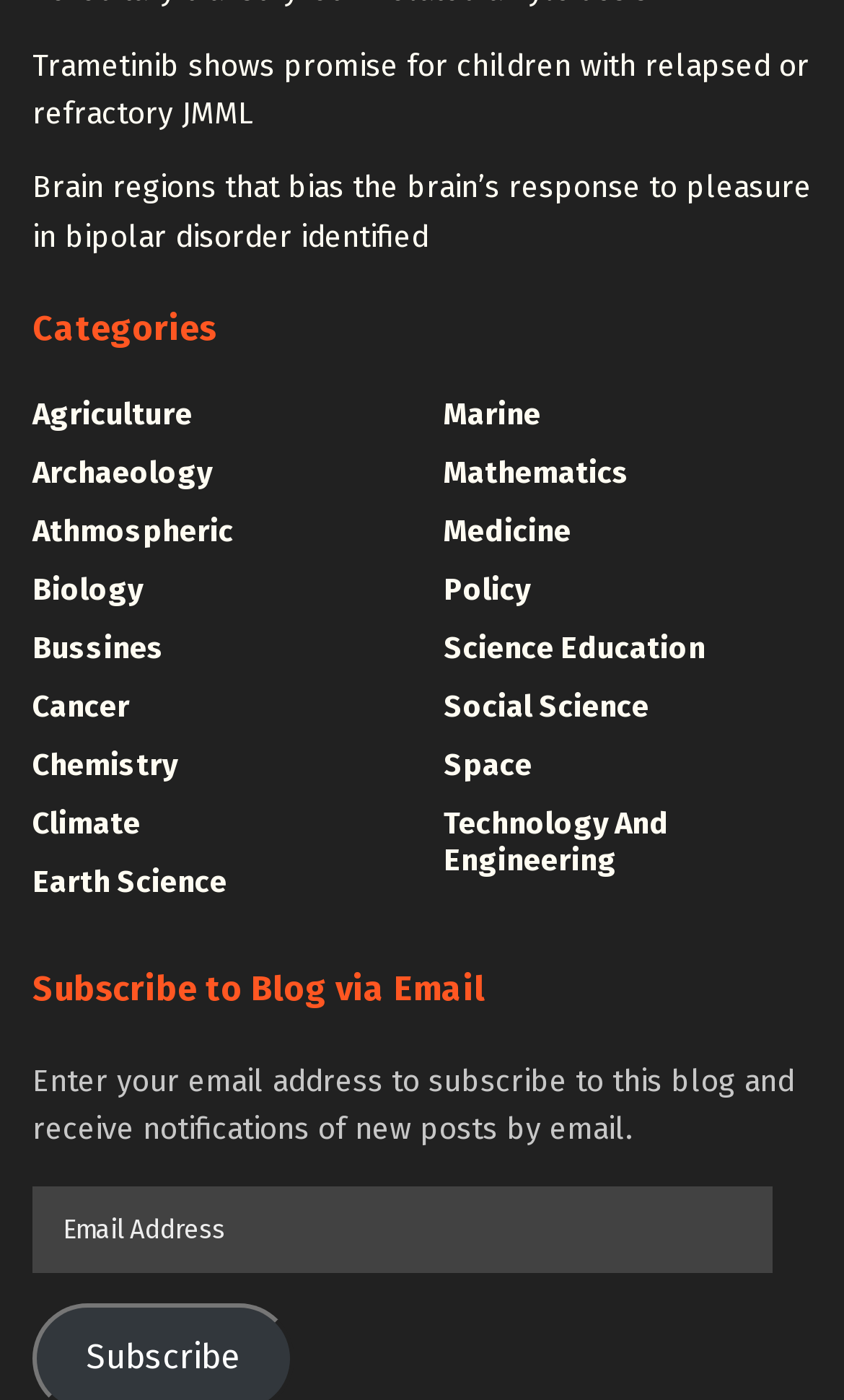Show the bounding box coordinates for the HTML element as described: "Technology and Engineering".

[0.526, 0.576, 0.962, 0.629]